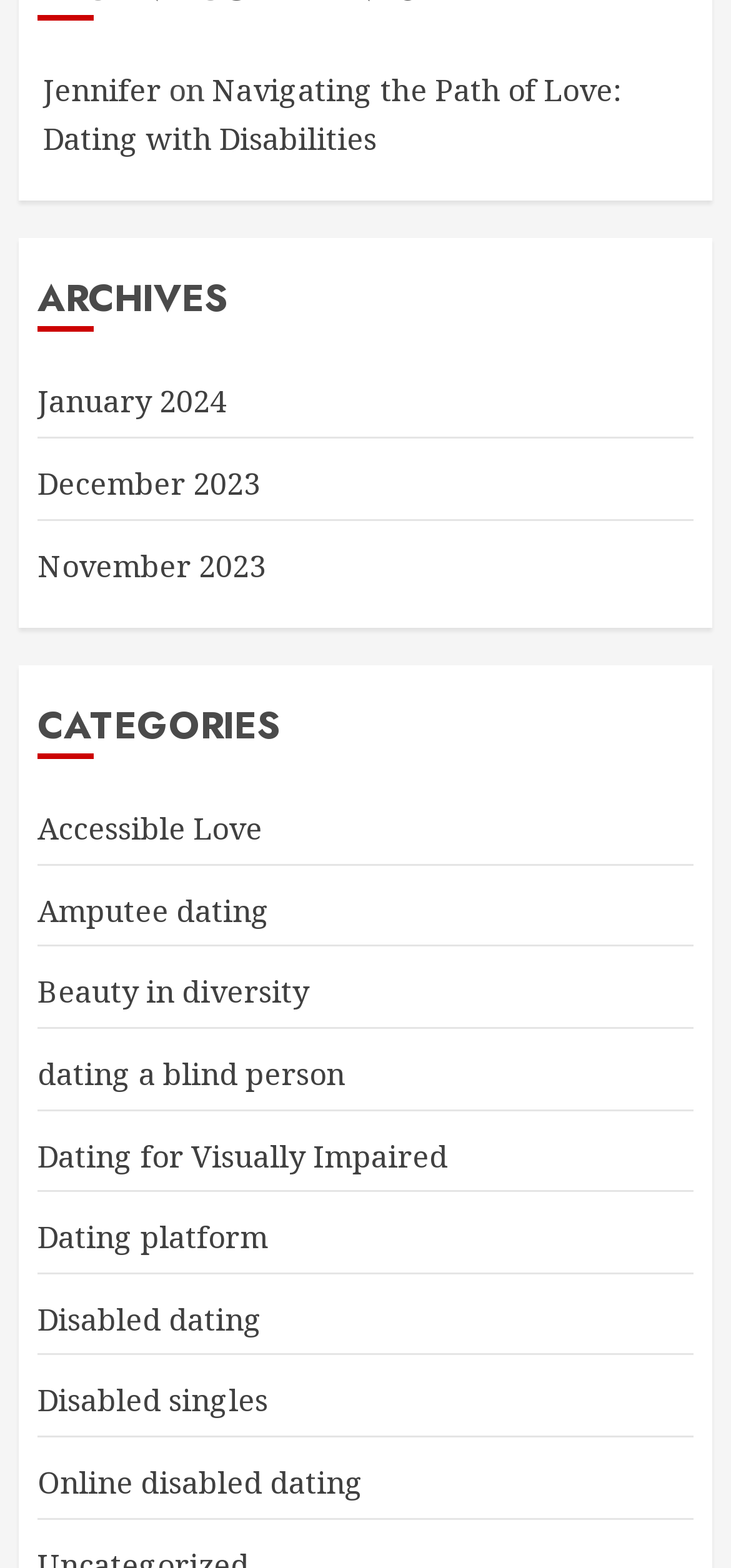What is the name of the author?
Give a one-word or short-phrase answer derived from the screenshot.

Jennifer